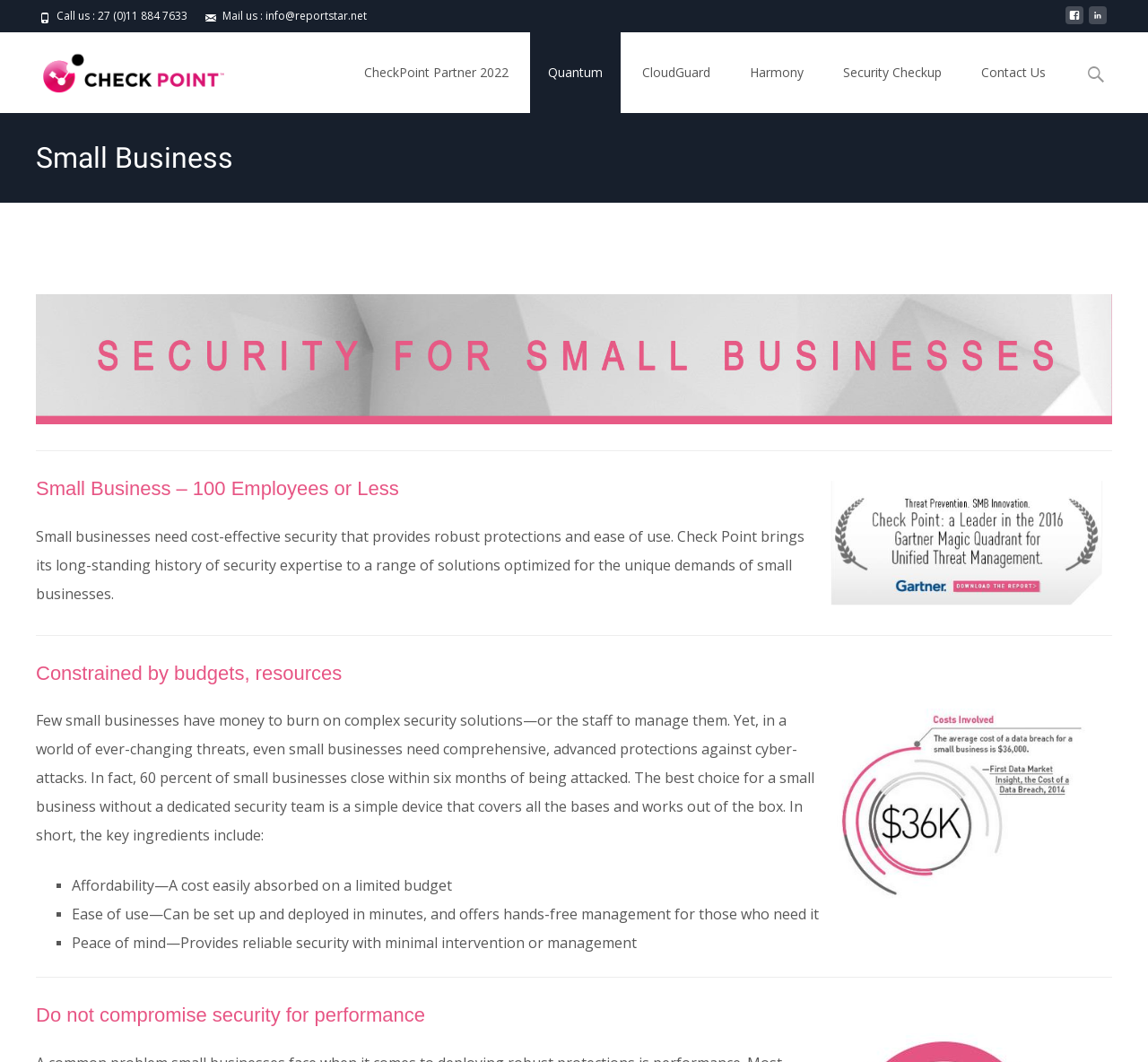Locate the bounding box coordinates of the segment that needs to be clicked to meet this instruction: "Visit the CheckPoint Partner 2022 page".

[0.302, 0.03, 0.459, 0.106]